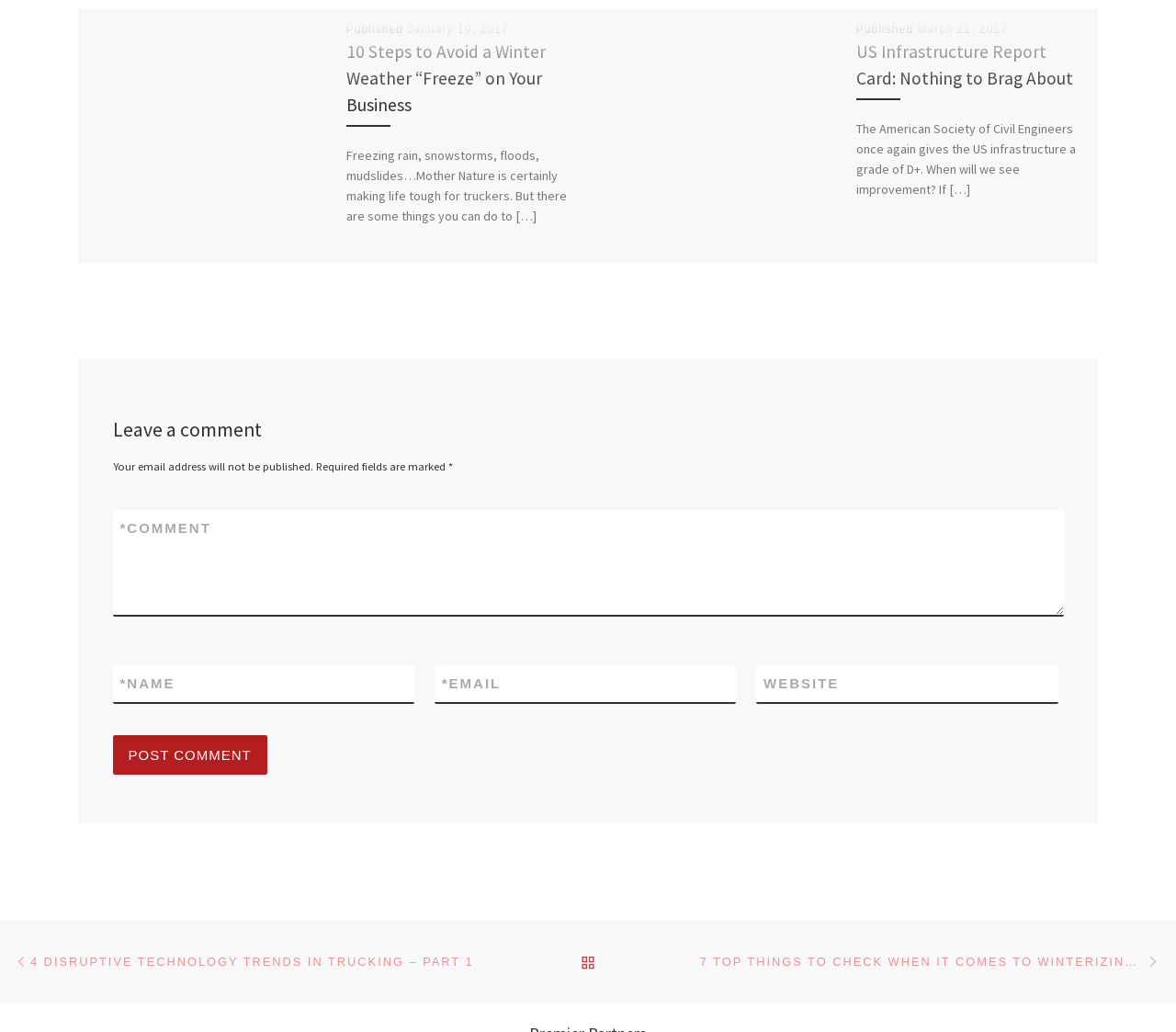What is the purpose of the button at the bottom?
Refer to the image and provide a detailed answer to the question.

I determined the purpose of the button by looking at the text 'POST COMMENT' inside the button element, which suggests that it is used to post a comment.